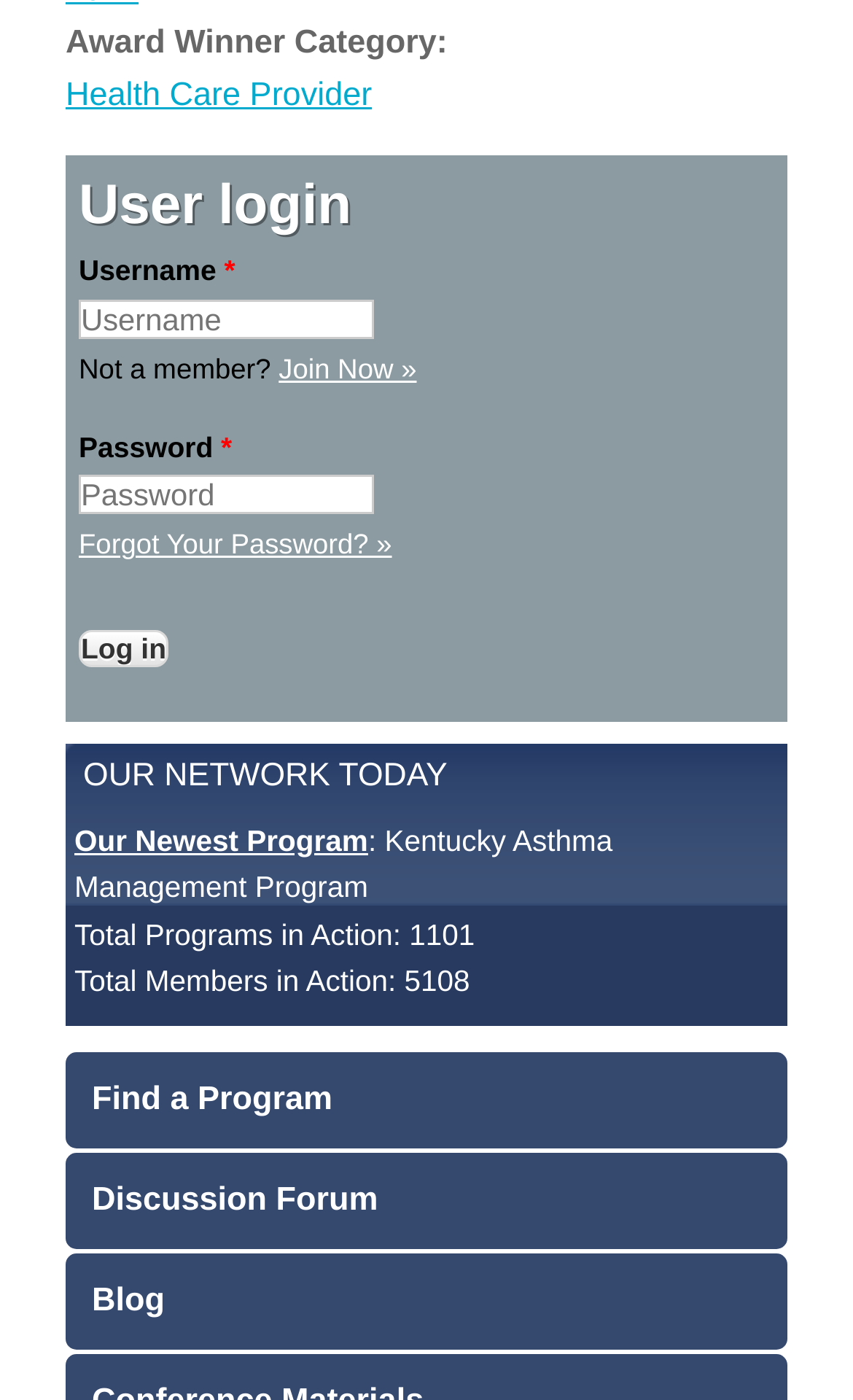Please provide a detailed answer to the question below based on the screenshot: 
What is the category of the award winner?

The category of the award winner can be found at the top of the webpage, where it says 'Award Winner Category: Health Care Provider'.